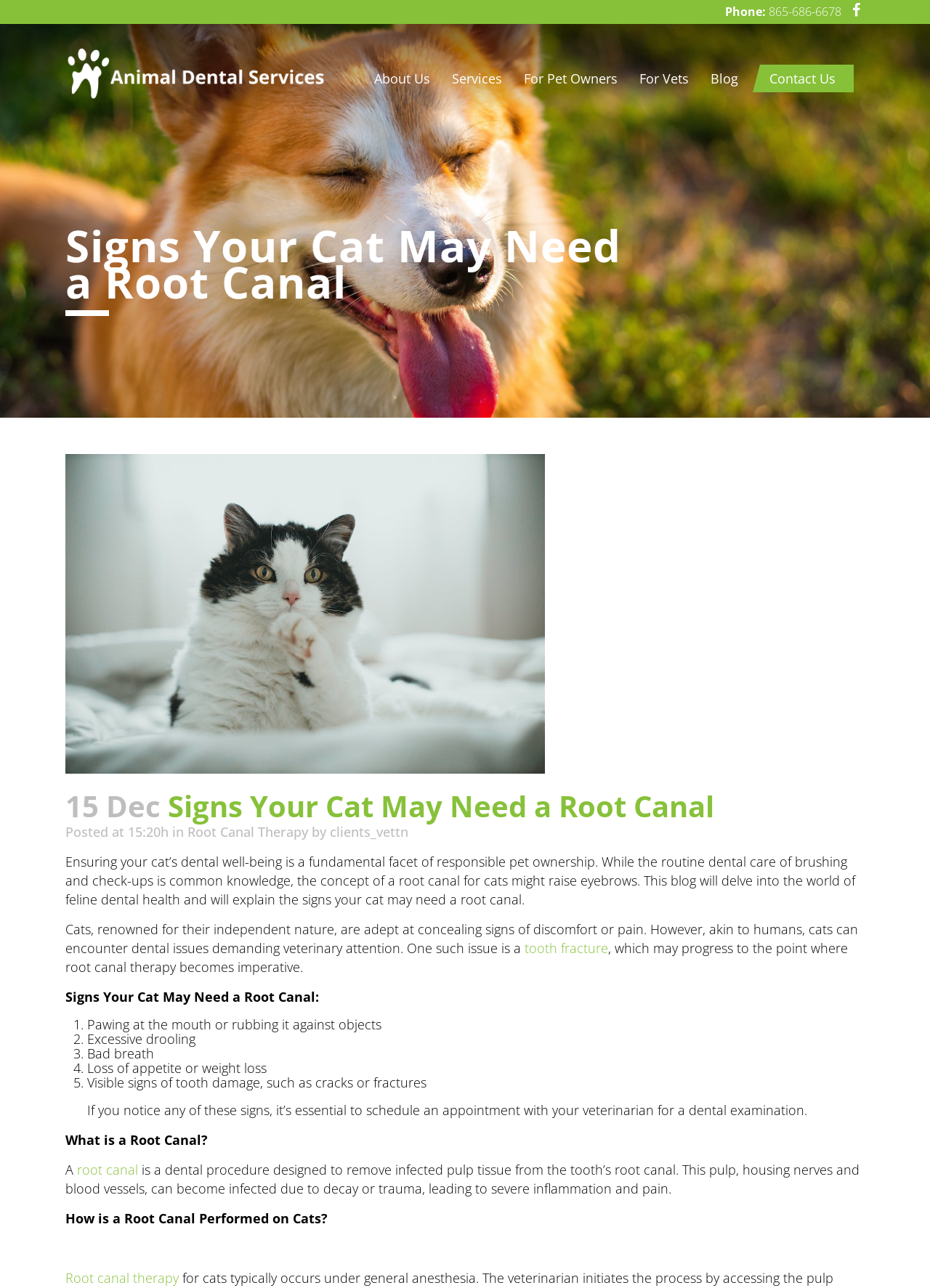Please extract and provide the main headline of the webpage.

Signs Your Cat May Need a Root Canal